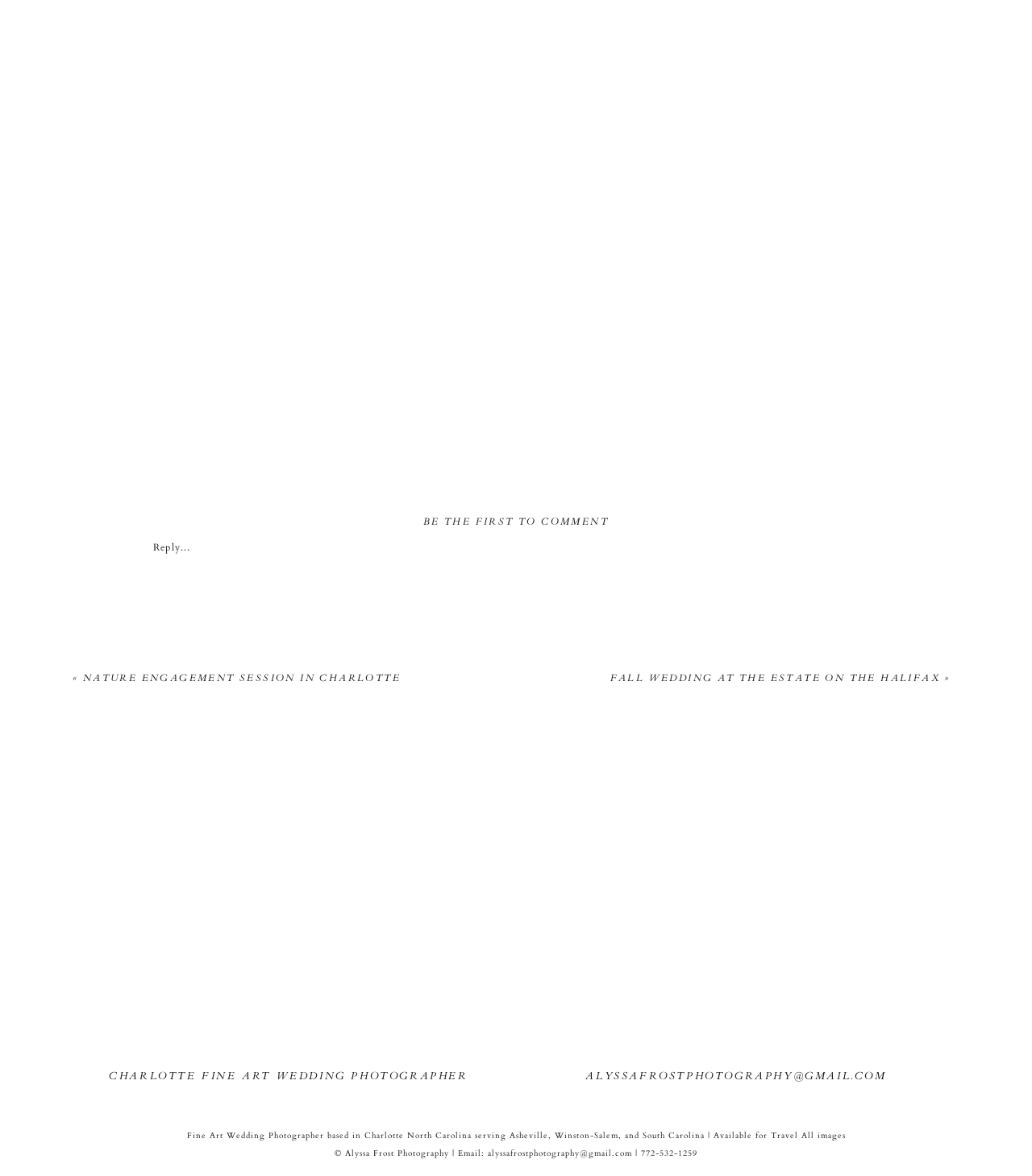Please provide a detailed answer to the question below based on the screenshot: 
What is the purpose of the 'Reply...' button?

I inferred the purpose of the 'Reply...' button by looking at its location and text, which suggests that it is used to respond to a post or comment.